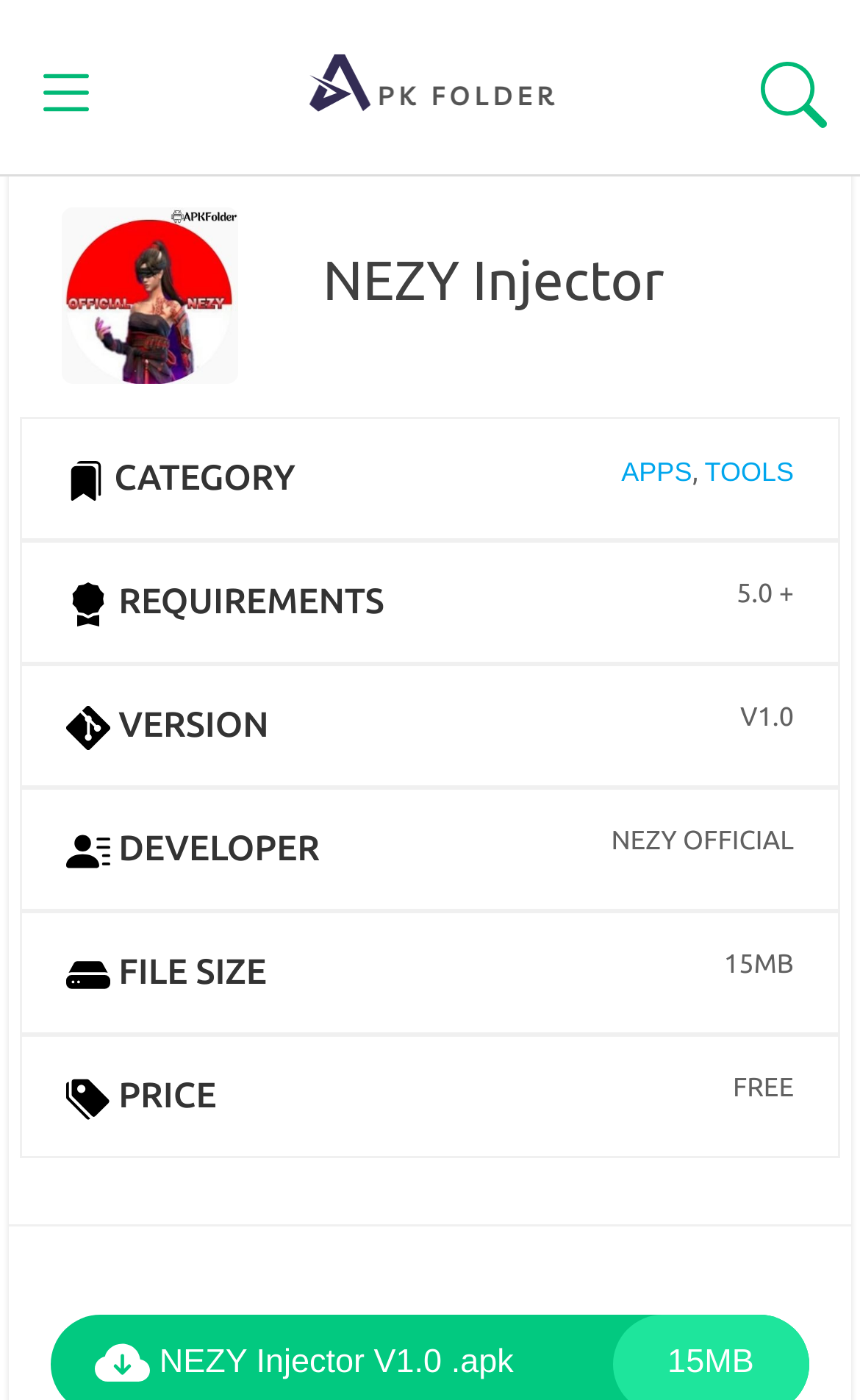What is the version of NEZY Injector?
Please interpret the details in the image and answer the question thoroughly.

I found the version information by looking at the section that lists the details of the NEZY Injector, where it says 'VERSION' with a logo, and then lists 'V1.0' as the version.